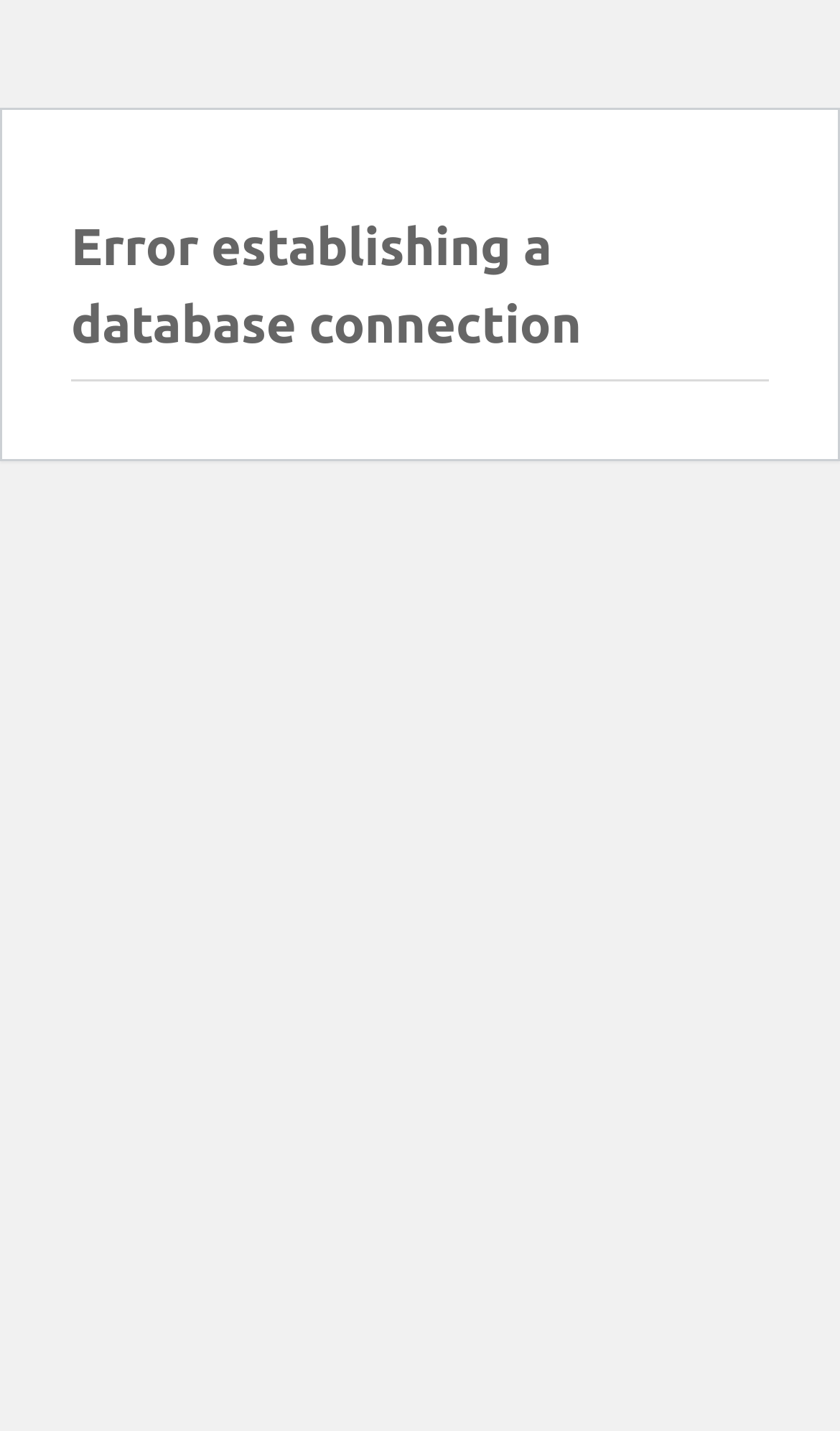Determine the title of the webpage and give its text content.

Error establishing a database connection